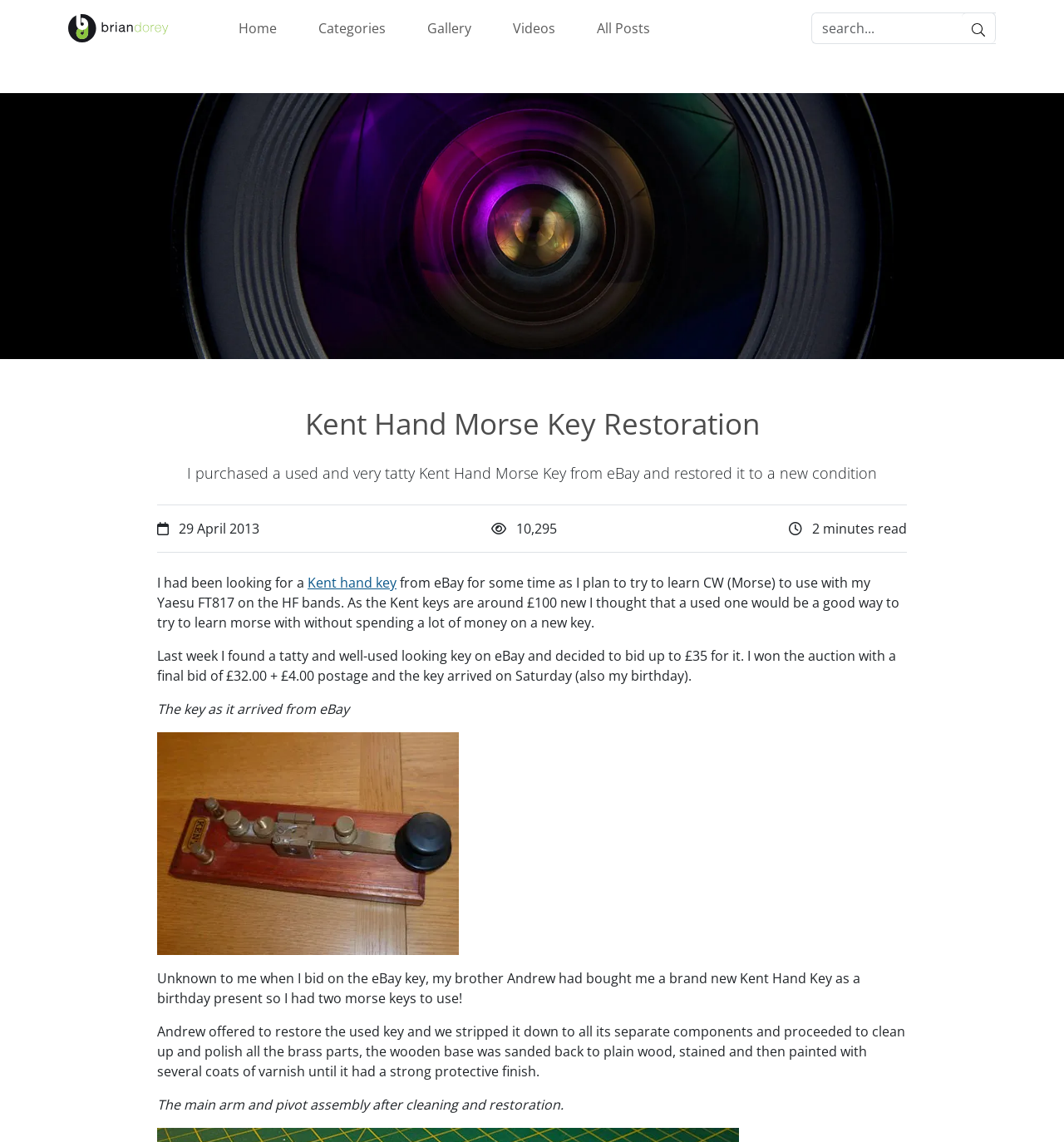Please specify the bounding box coordinates of the area that should be clicked to accomplish the following instruction: "Search for something". The coordinates should consist of four float numbers between 0 and 1, i.e., [left, top, right, bottom].

[0.762, 0.011, 0.936, 0.038]